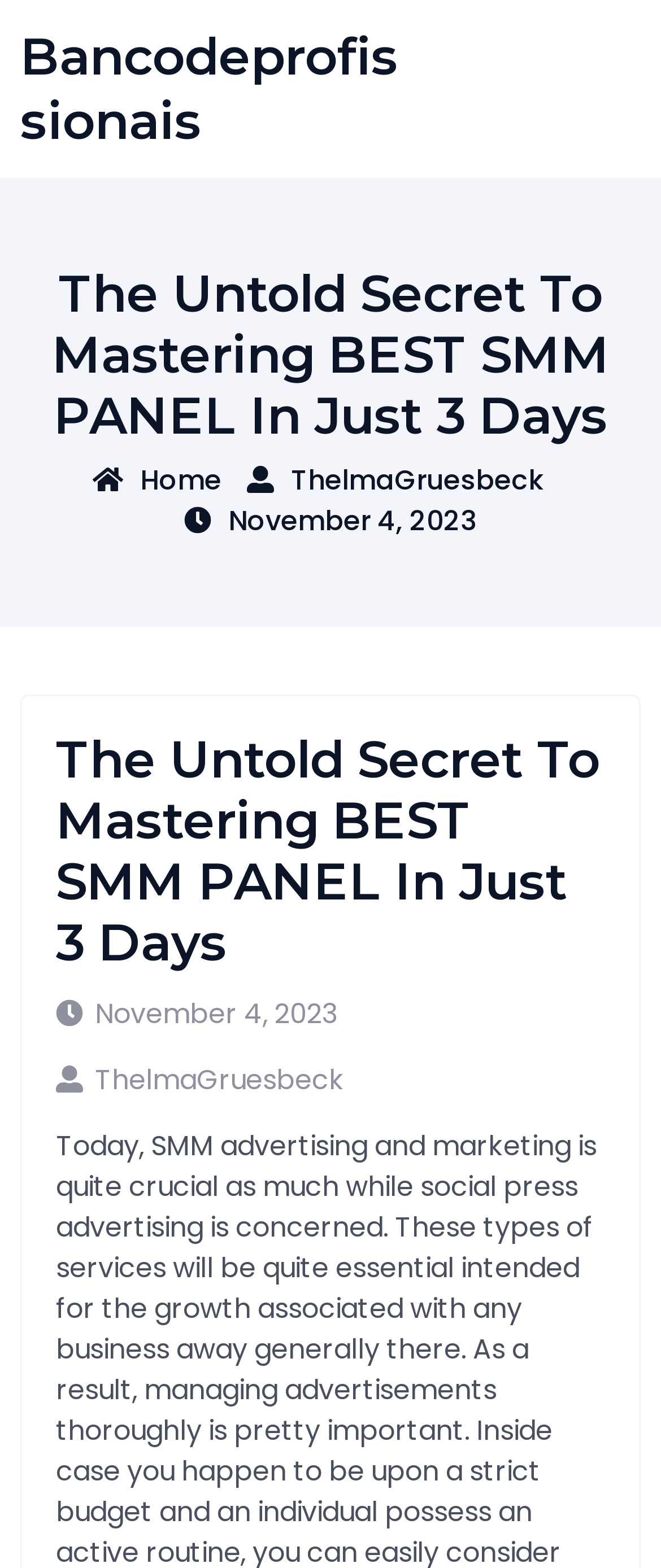Refer to the element description November 4, 2023November 11, 2023 and identify the corresponding bounding box in the screenshot. Format the coordinates as (top-left x, top-left y, bottom-right x, bottom-right y) with values in the range of 0 to 1.

[0.085, 0.634, 0.51, 0.66]